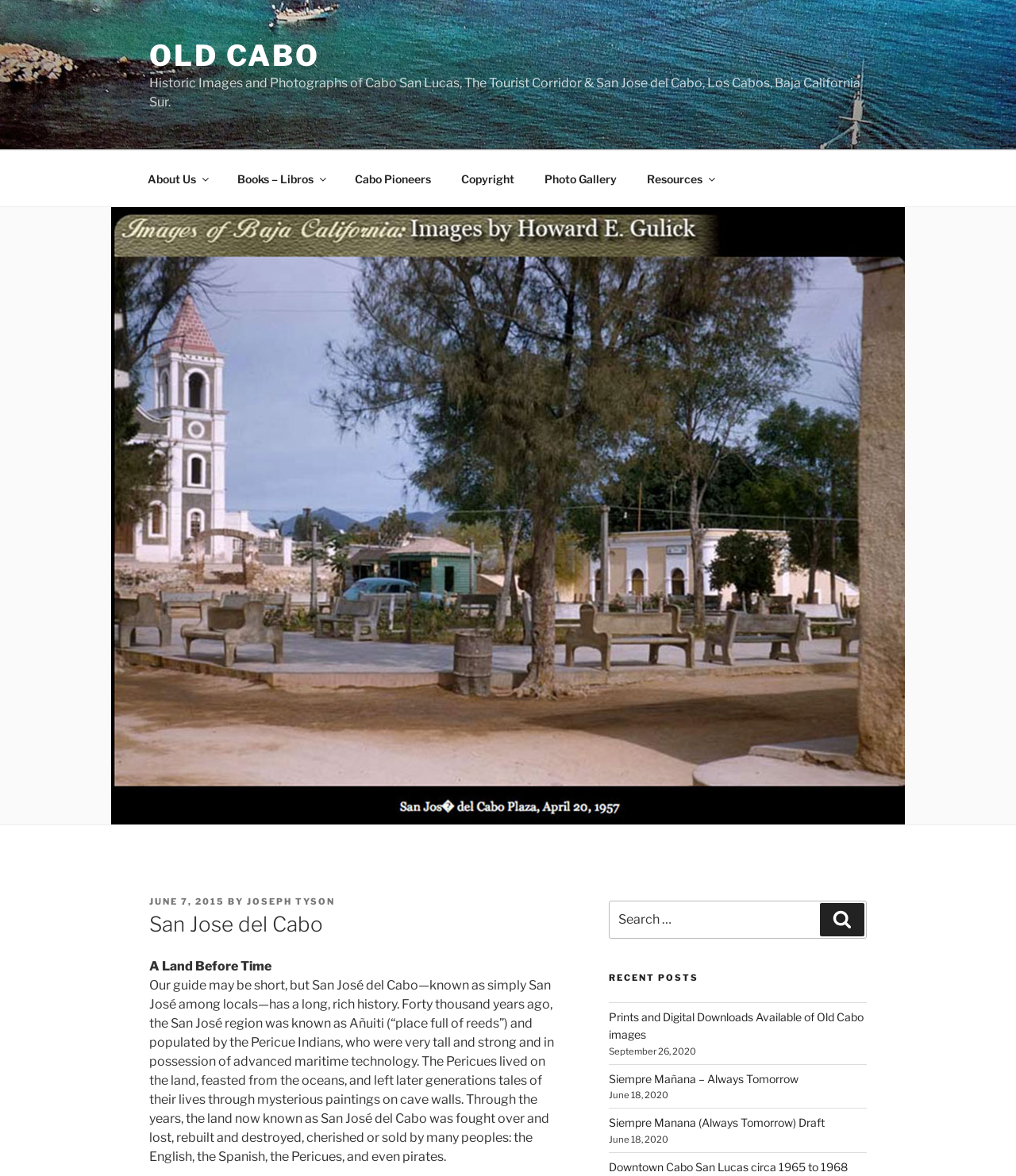Locate the bounding box coordinates of the element's region that should be clicked to carry out the following instruction: "Check the 'RECENT POSTS' section". The coordinates need to be four float numbers between 0 and 1, i.e., [left, top, right, bottom].

[0.599, 0.827, 0.853, 0.837]